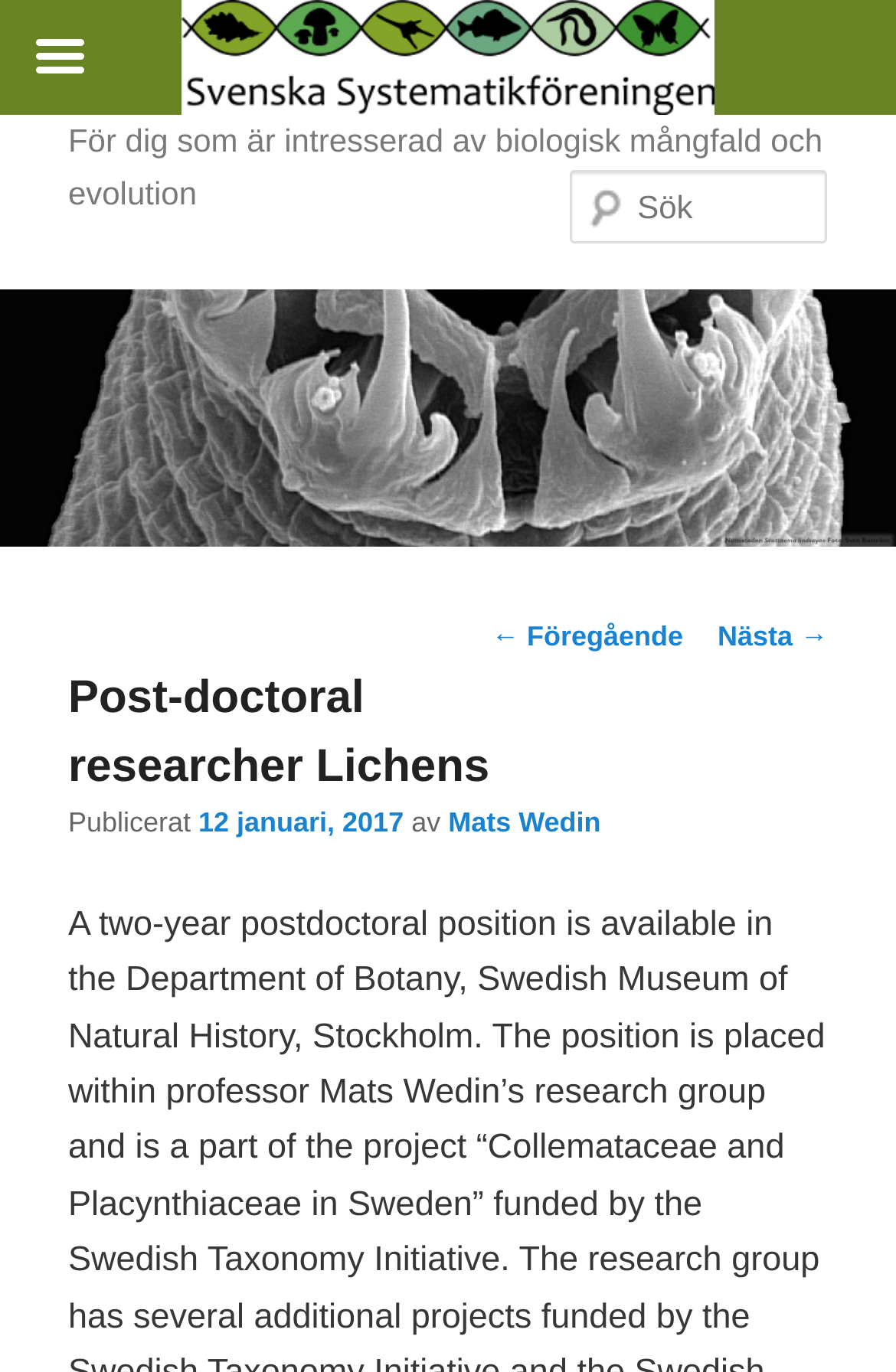Refer to the image and provide an in-depth answer to the question:
When was the post published?

The publication date of the post can be found in the section below the title, which mentions 'Publicerat 12 januari, 2017', indicating that the post was published on January 12, 2017.